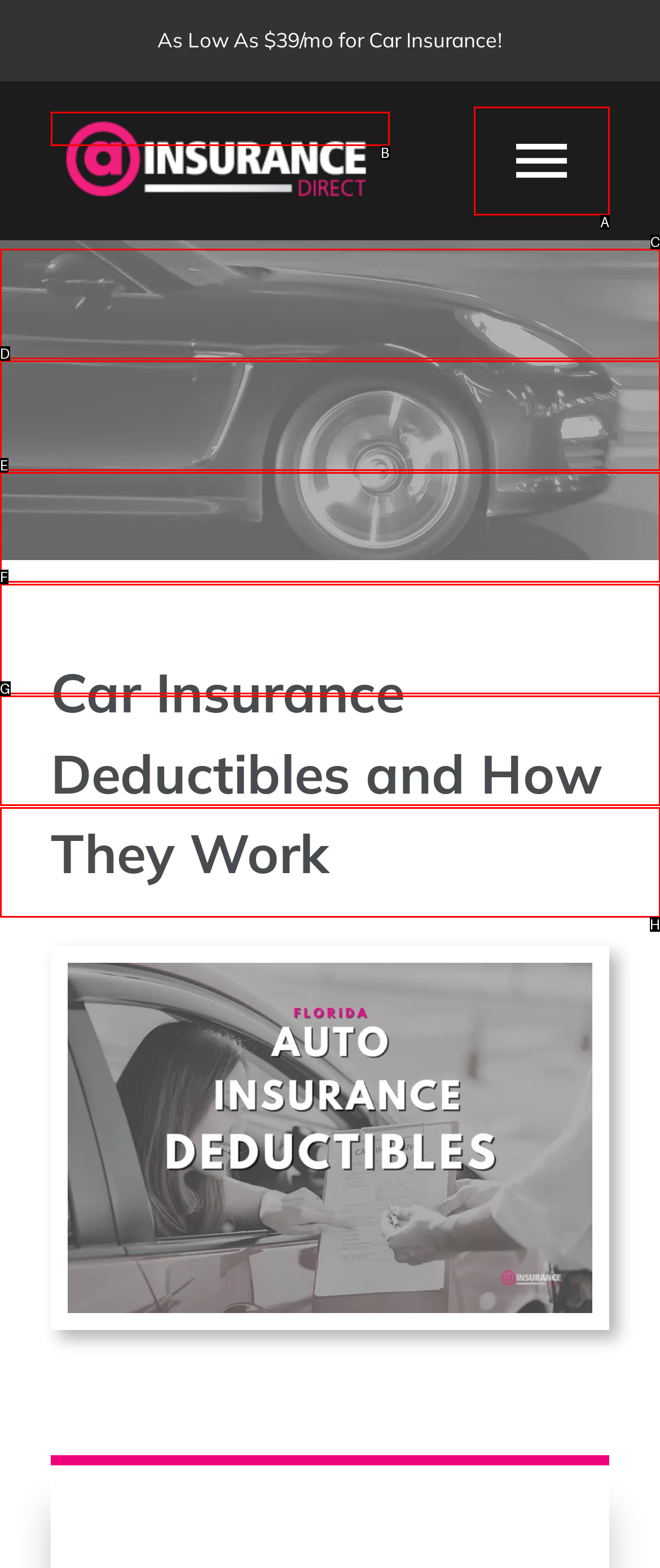Choose the HTML element that needs to be clicked for the given task: Click the 'CAR INSURANCE' link Respond by giving the letter of the chosen option.

D